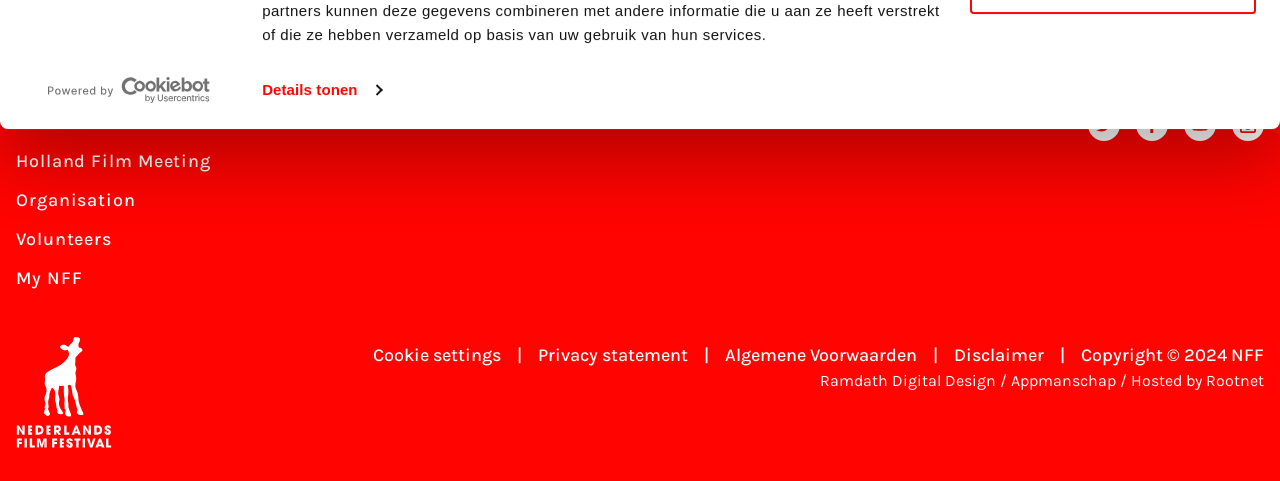Please determine the bounding box coordinates for the UI element described here. Use the format (top-left x, top-left y, bottom-right x, bottom-right y) with values bounded between 0 and 1: Holland Film Meeting

[0.012, 0.308, 0.196, 0.389]